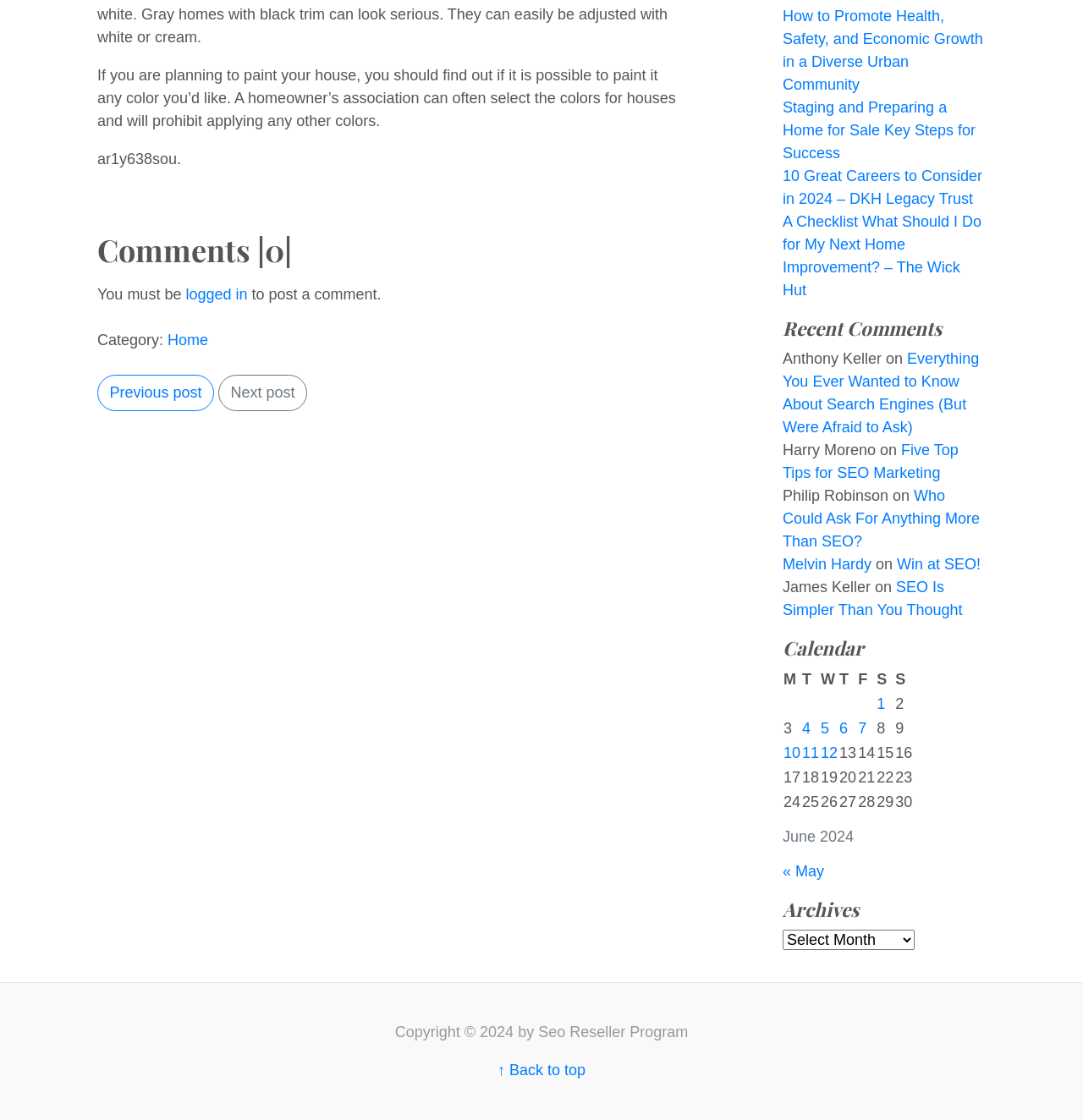Find the bounding box coordinates of the UI element according to this description: "↑ Back to top".

[0.459, 0.948, 0.541, 0.963]